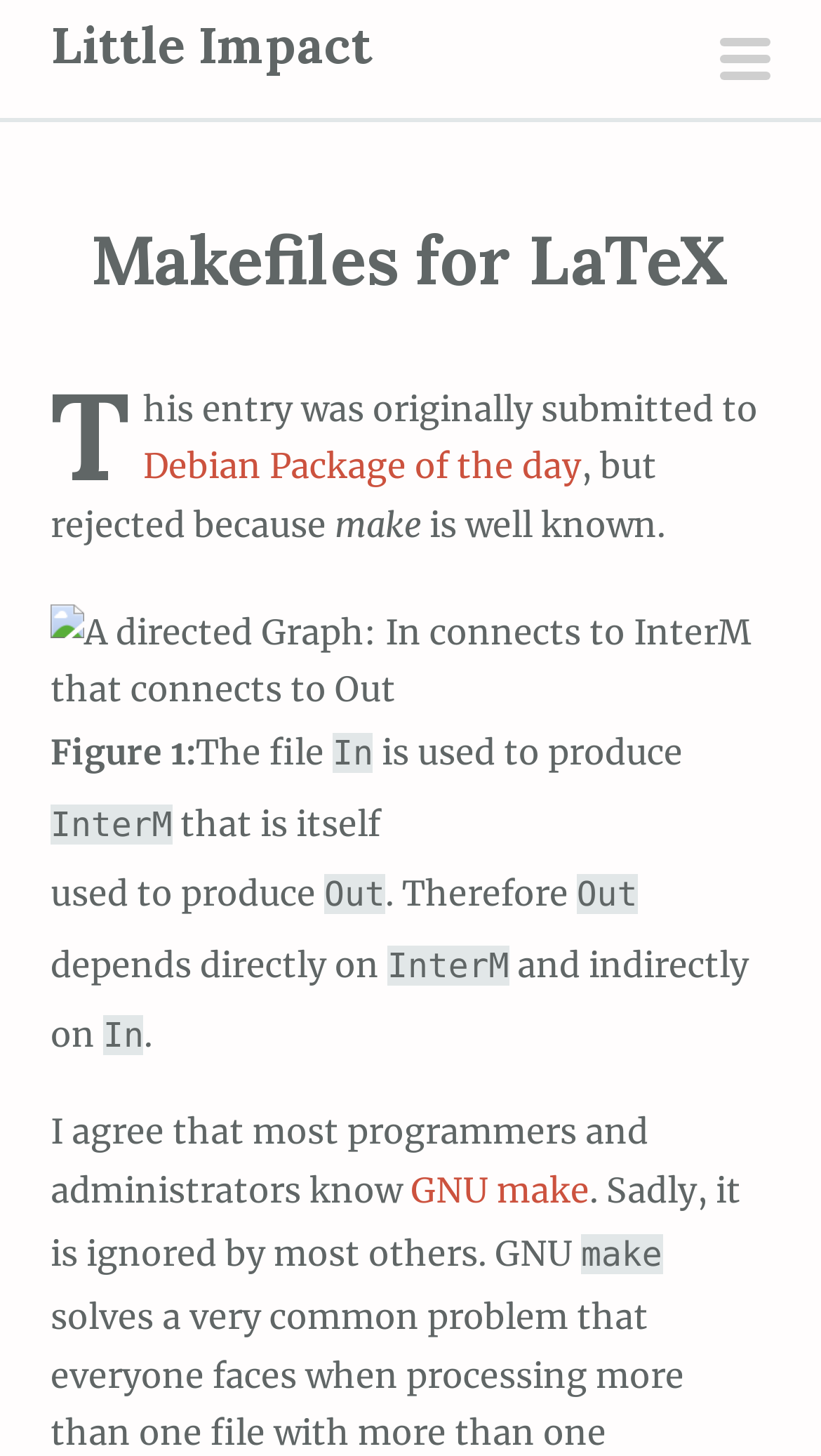What is the name of the Debian package?
Provide a one-word or short-phrase answer based on the image.

Debian Package of the day